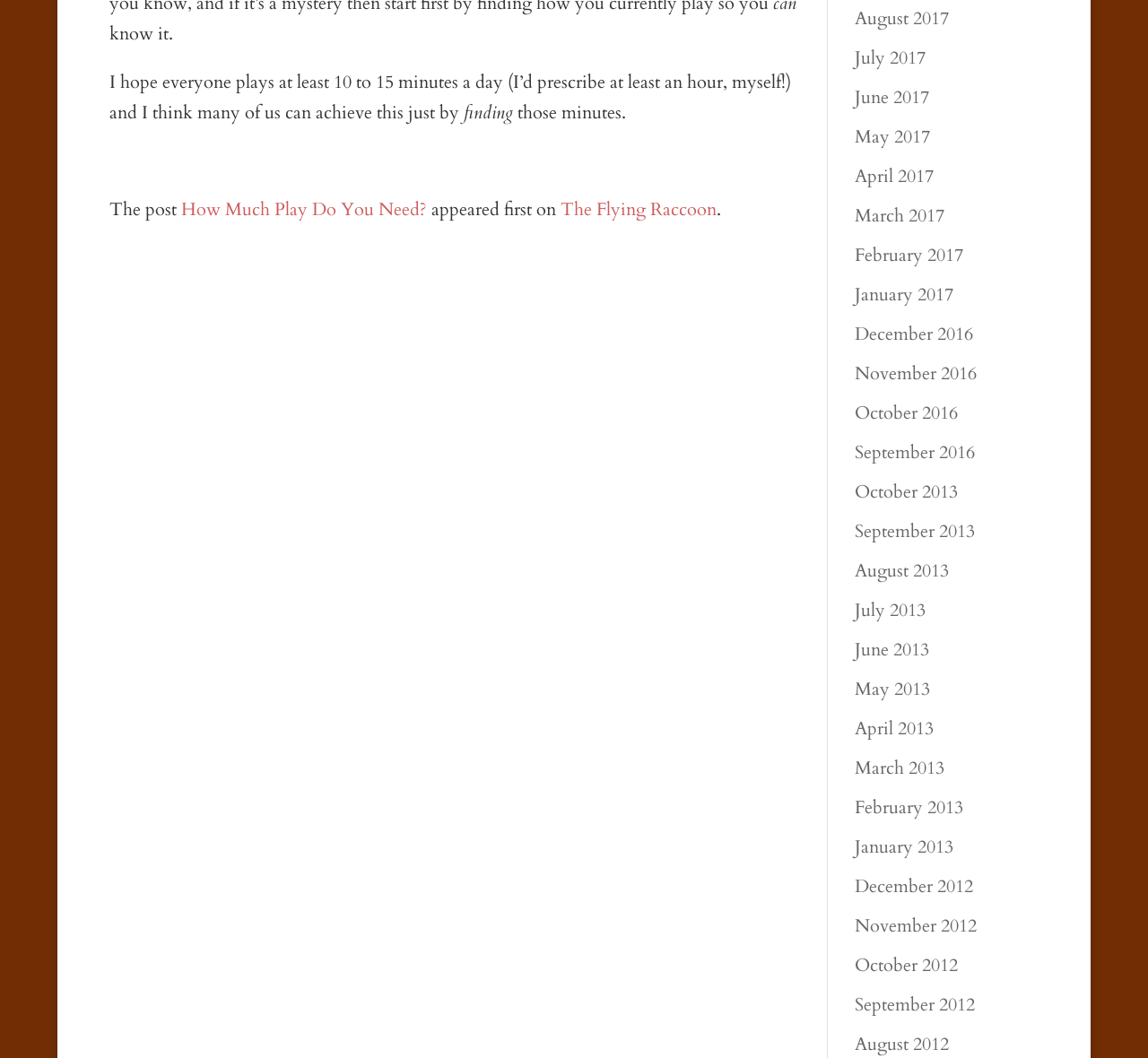For the following element description, predict the bounding box coordinates in the format (top-left x, top-left y, bottom-right x, bottom-right y). All values should be floating point numbers between 0 and 1. Description: The Flying Raccoon

[0.488, 0.187, 0.624, 0.21]